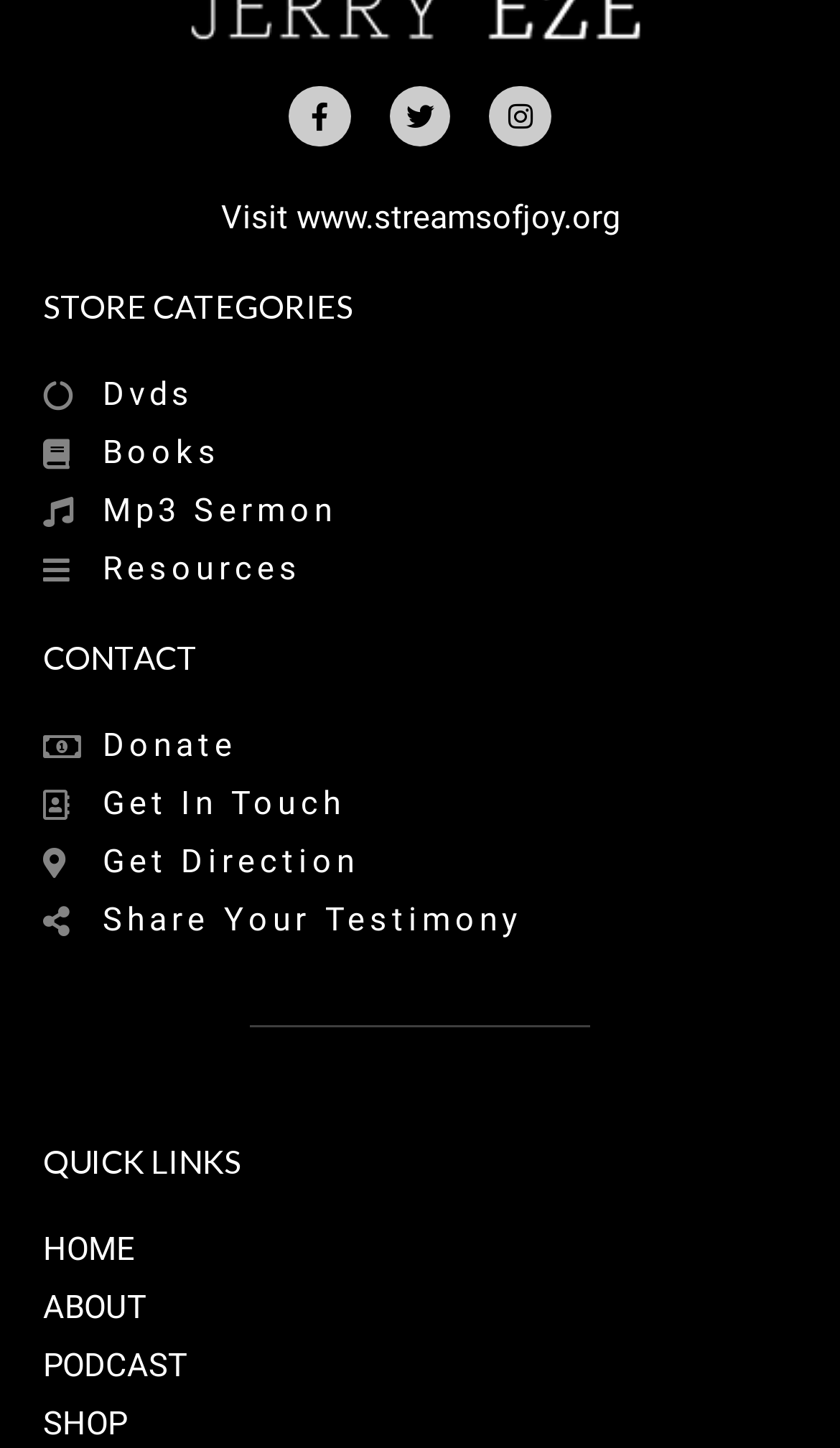What is the contact method listed after 'Donate'?
Using the visual information, answer the question in a single word or phrase.

Get In Touch